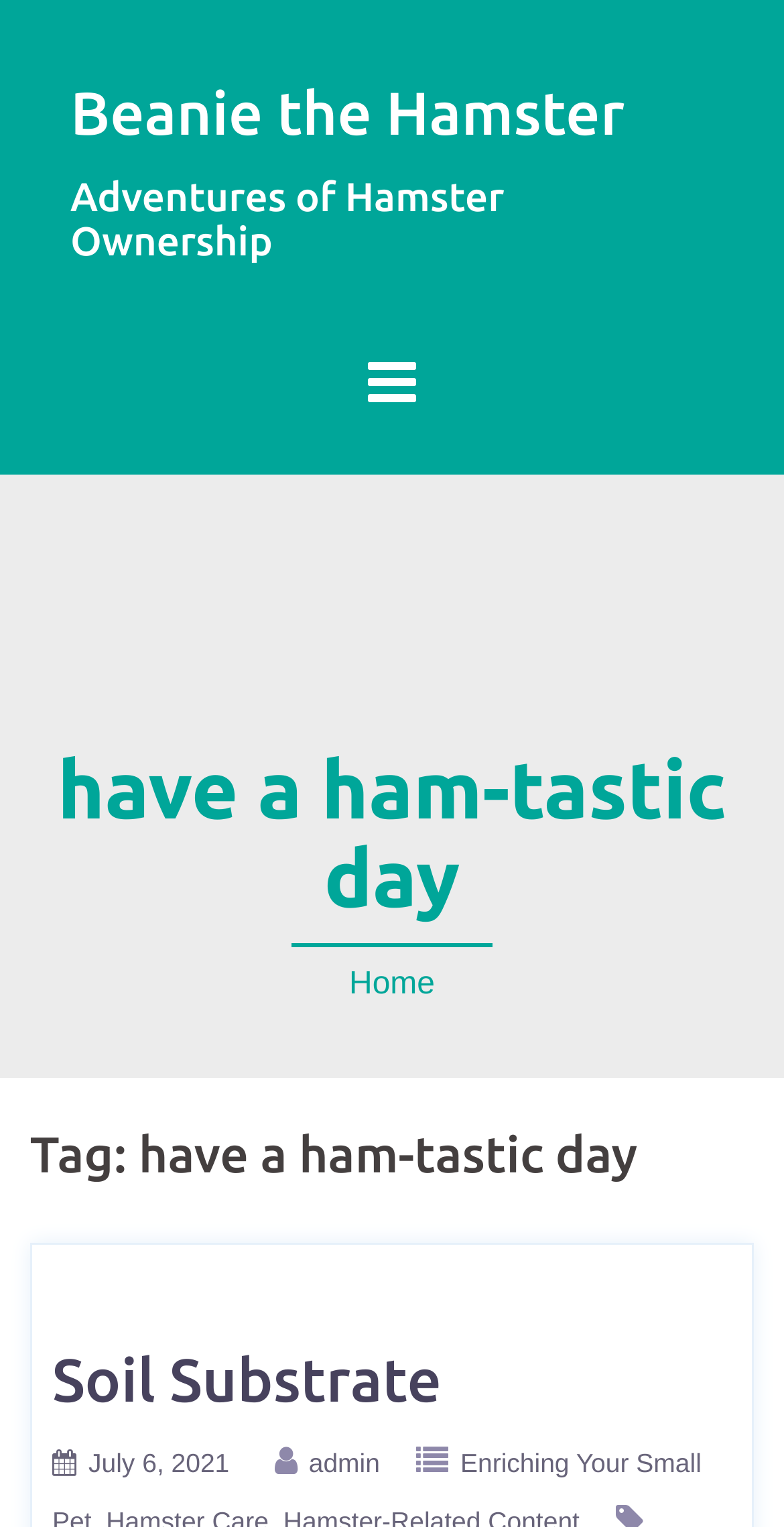Look at the image and write a detailed answer to the question: 
What is the date of the latest article?

The date of the latest article can be found in the link element 'July 6, 2021' which is a child of the header element 'Tag: have a ham-tastic day'. This element is located near the bottom of the webpage.